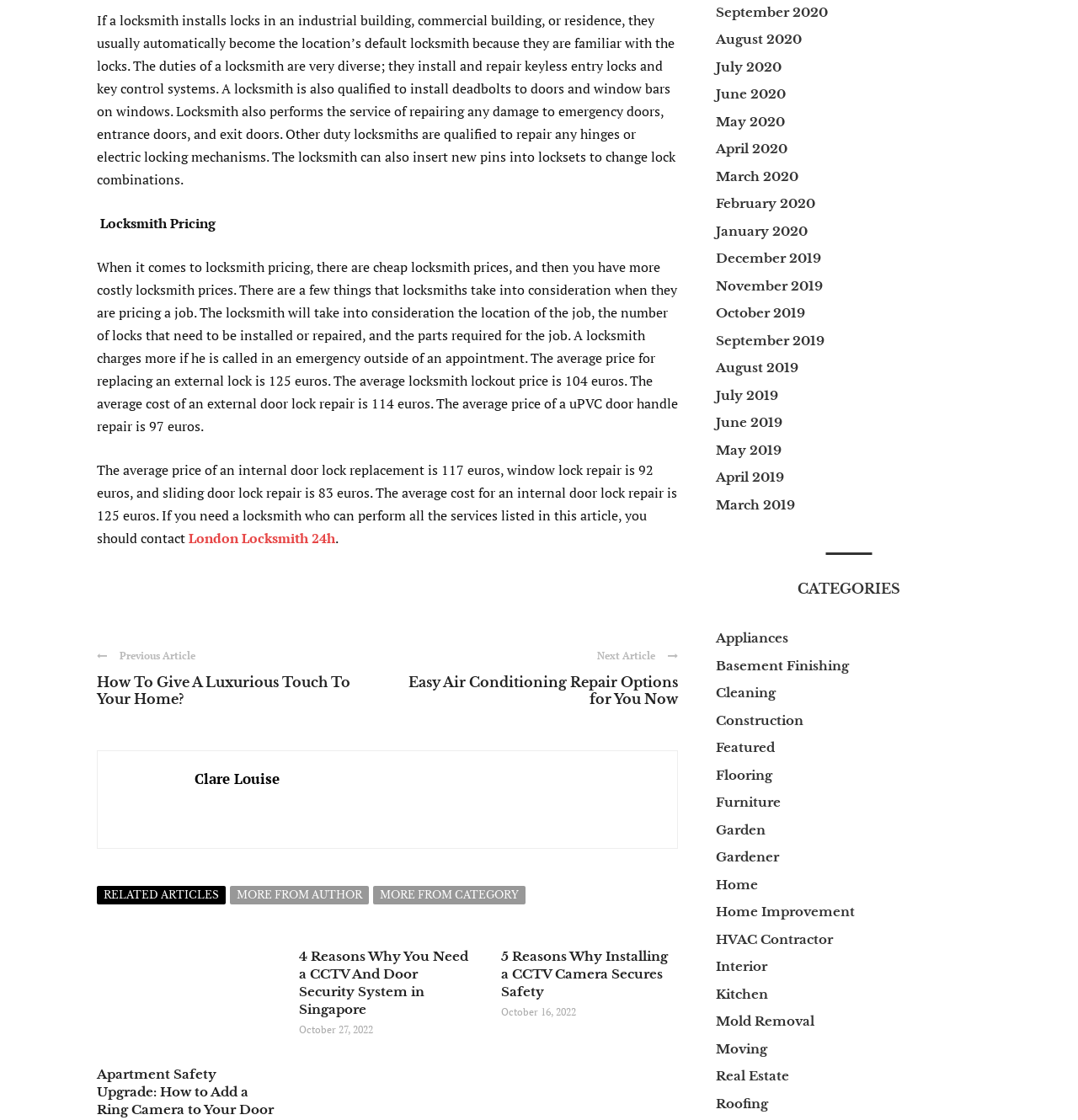Determine the bounding box coordinates of the UI element that matches the following description: "Maternity Photographers Near Me". The coordinates should be four float numbers between 0 and 1 in the format [left, top, right, bottom].

None